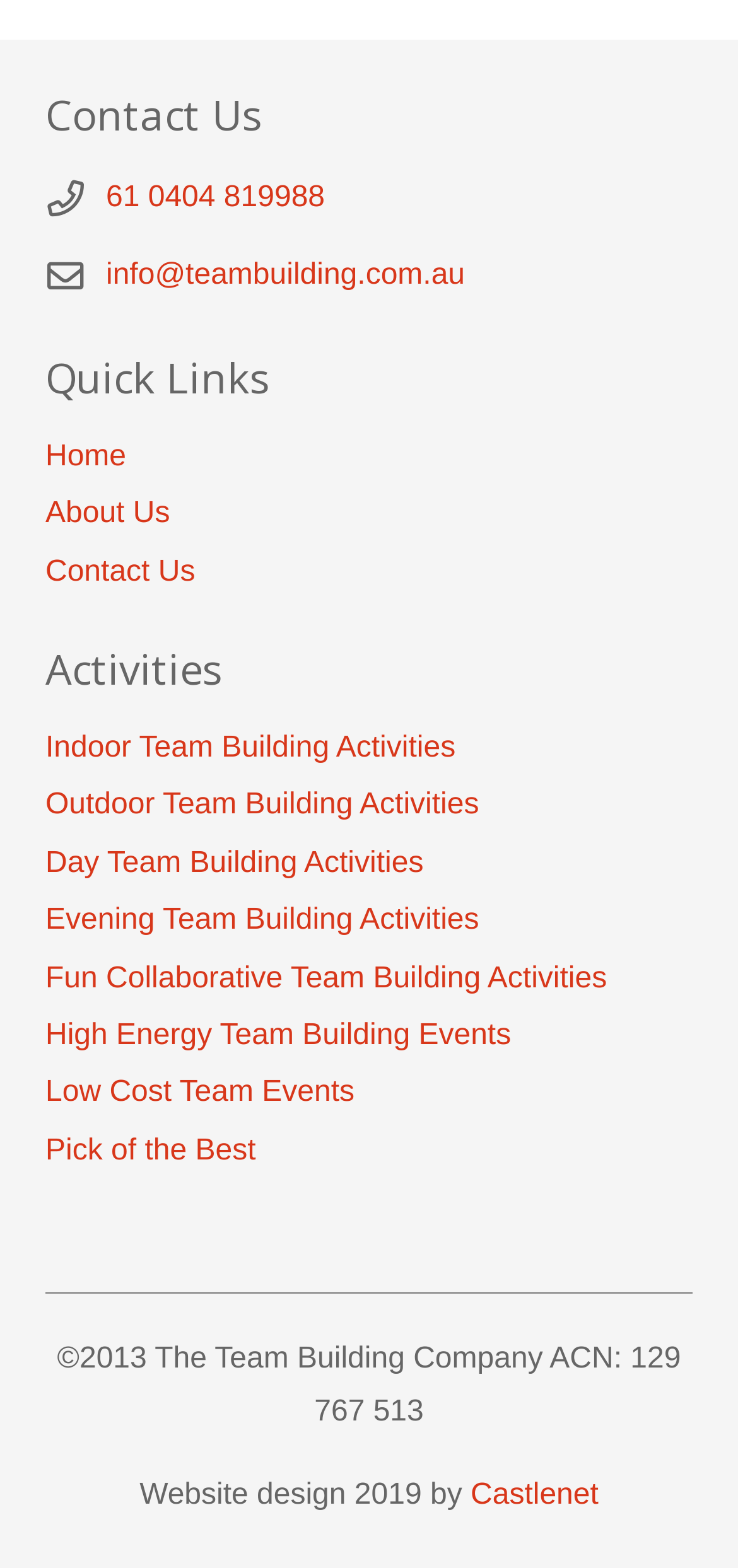Carefully examine the image and provide an in-depth answer to the question: How many quick links are available?

I counted the number of links under the 'Quick Links' heading, and there are 3 links, each representing a quick link.